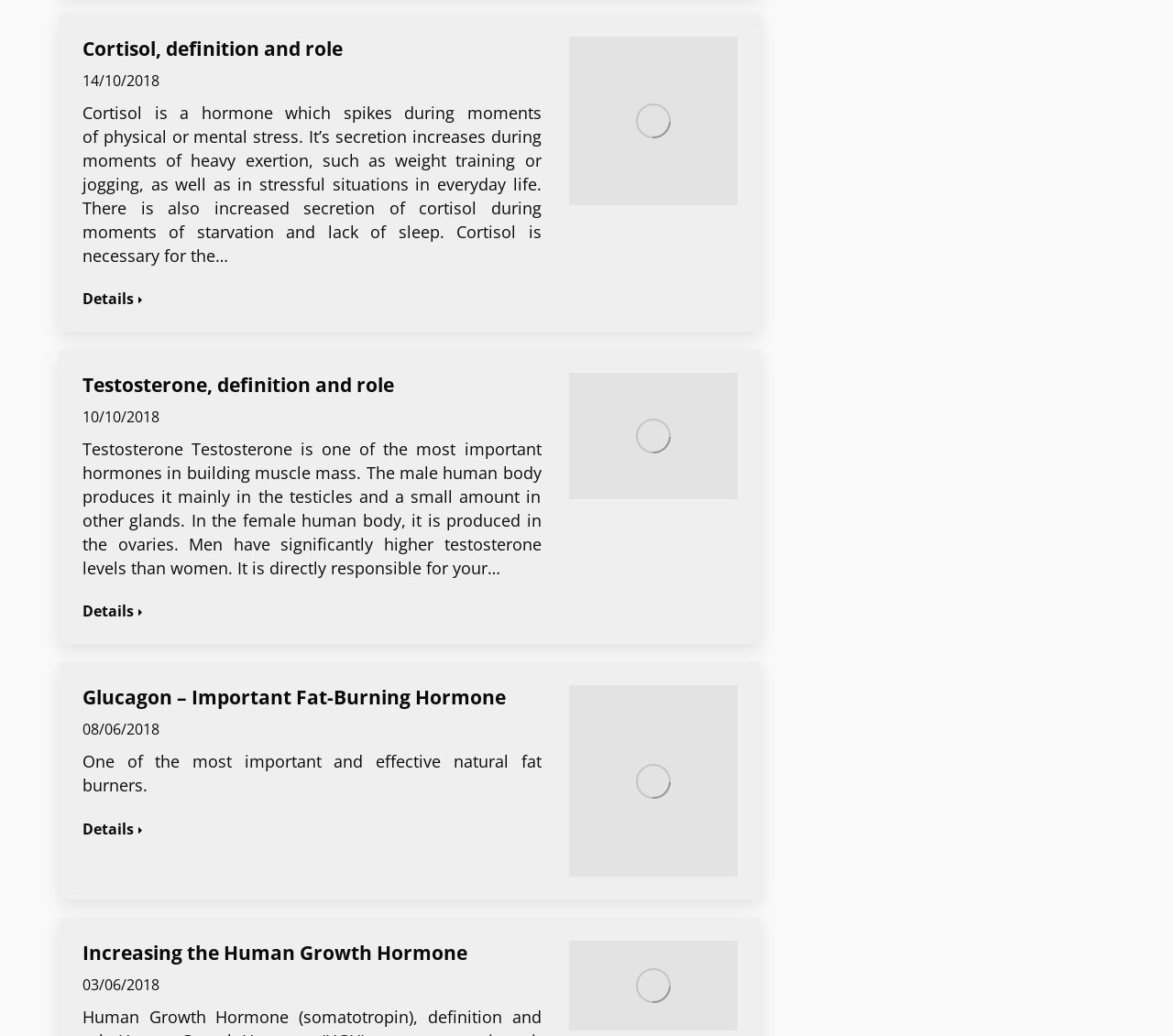Give the bounding box coordinates for the element described by: "10/10/2018".

[0.07, 0.392, 0.136, 0.413]